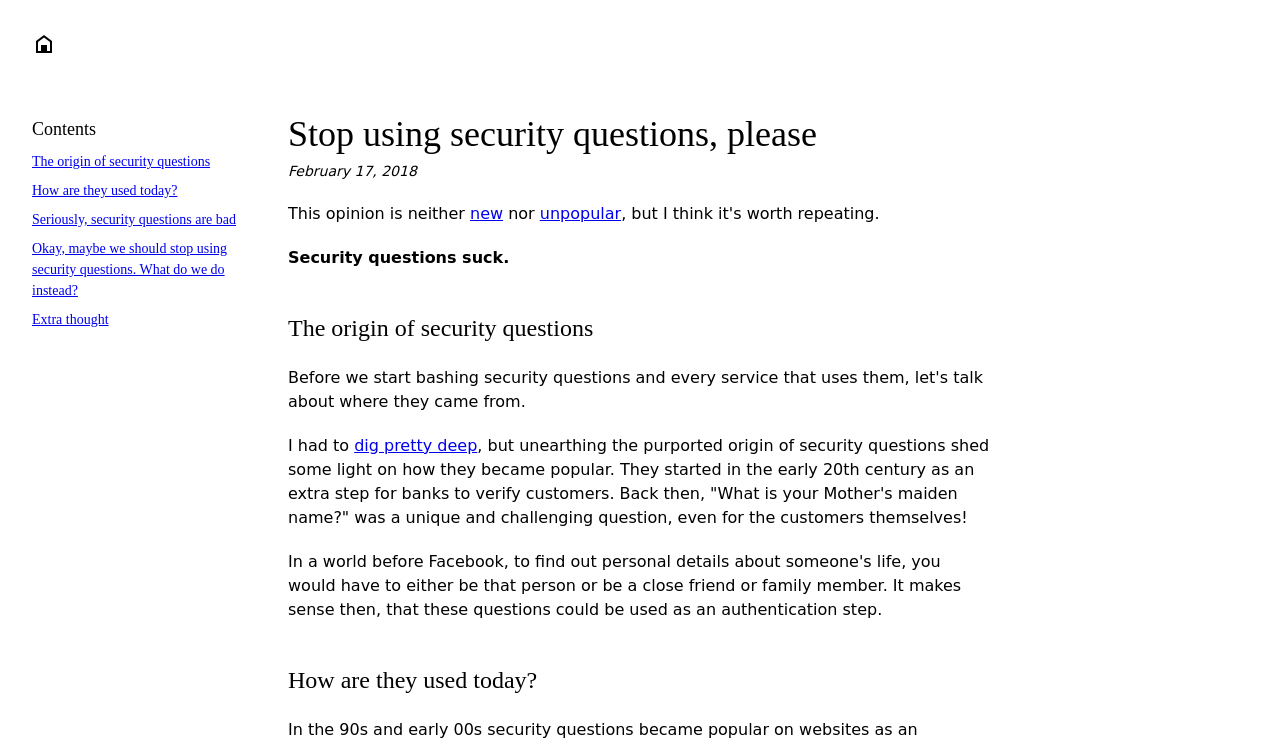Provide the bounding box coordinates of the UI element this sentence describes: "dig pretty deep".

[0.277, 0.586, 0.373, 0.612]